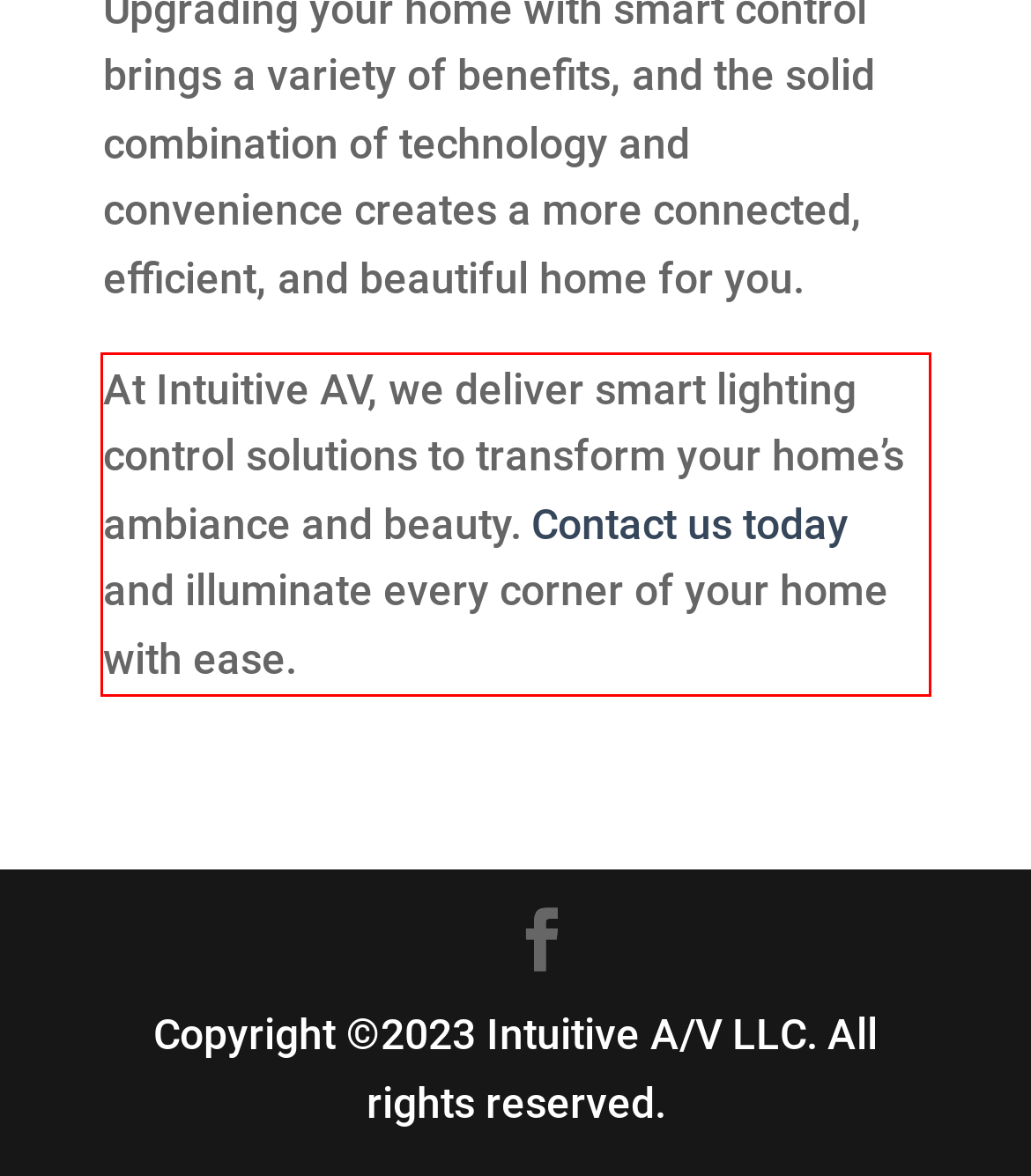There is a UI element on the webpage screenshot marked by a red bounding box. Extract and generate the text content from within this red box.

At Intuitive AV, we deliver smart lighting control solutions to transform your home’s ambiance and beauty. Contact us today and illuminate every corner of your home with ease.